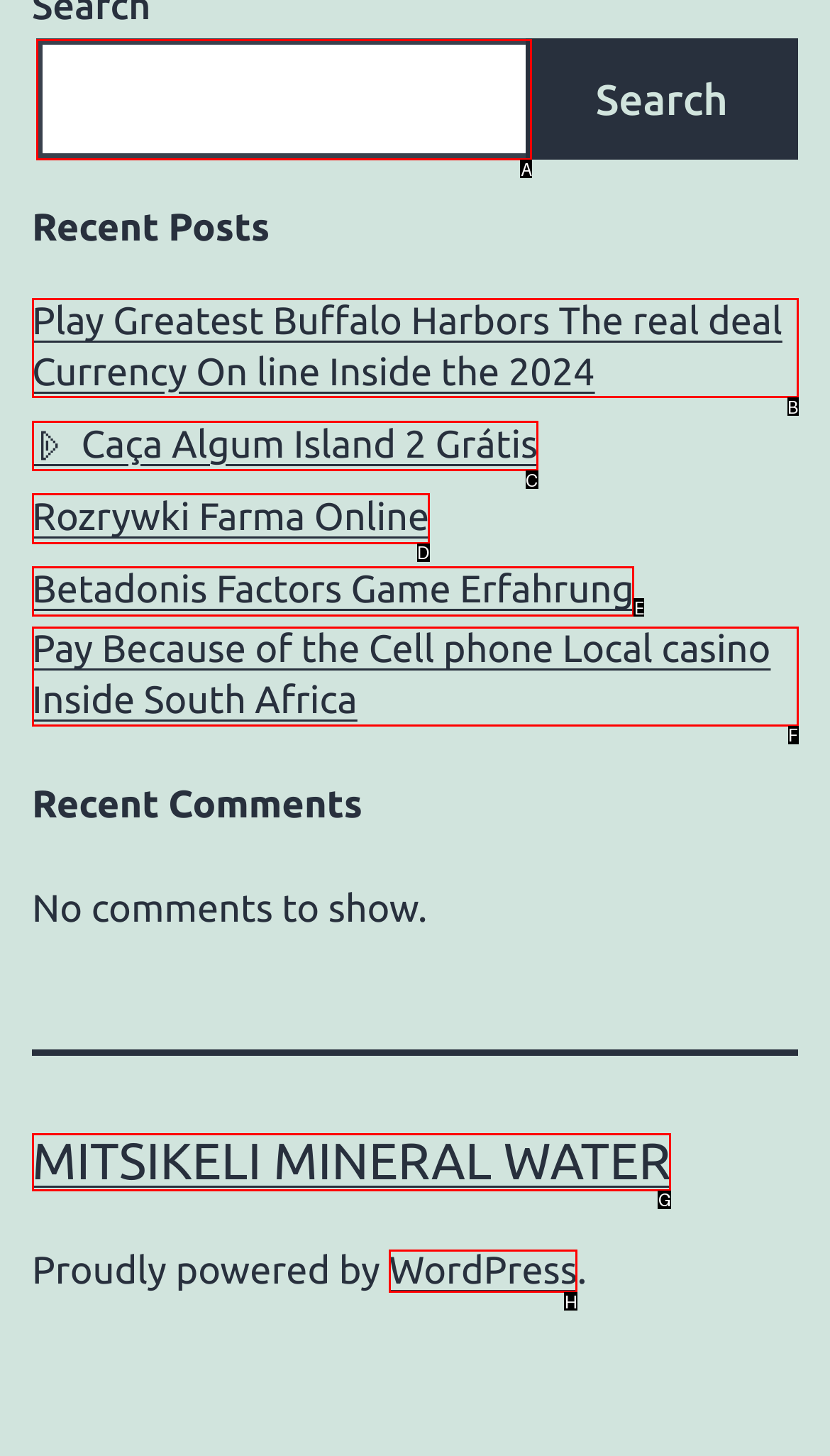Out of the given choices, which letter corresponds to the UI element required to Search for something? Answer with the letter.

A